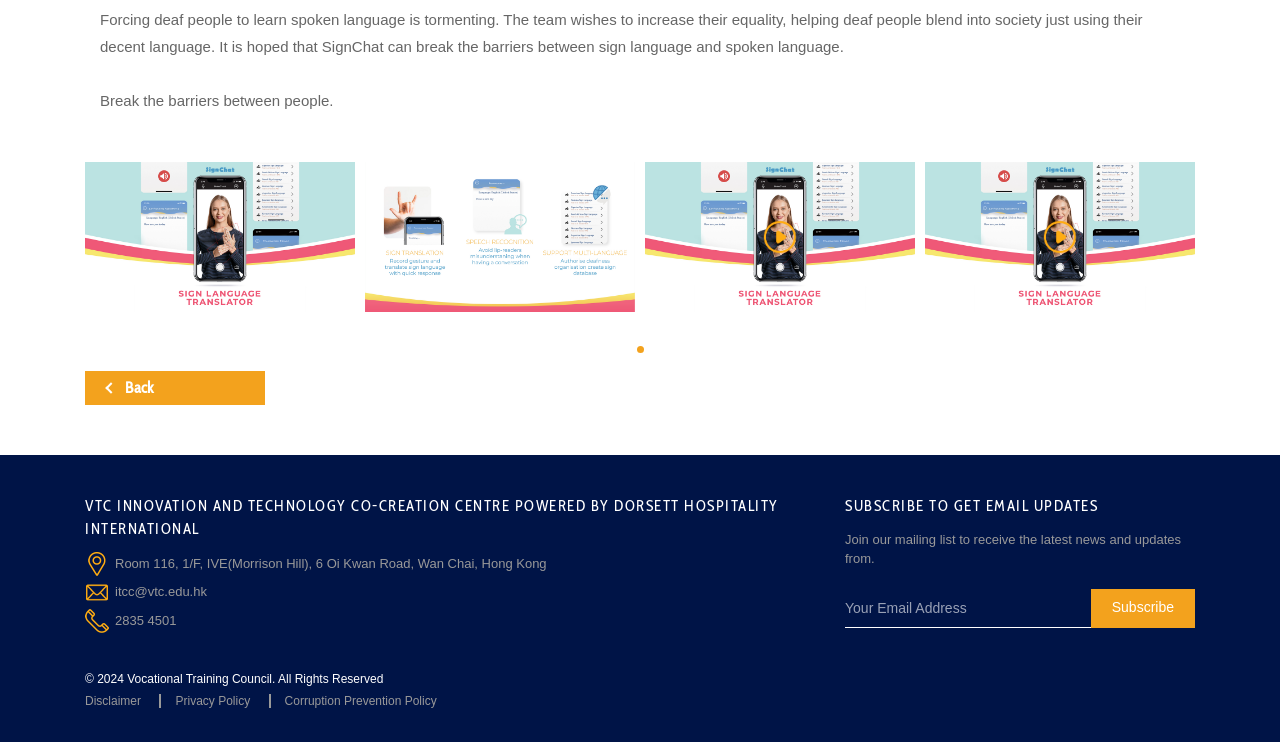Provide the bounding box for the UI element matching this description: "itcc@vtc.edu.hk".

[0.09, 0.787, 0.162, 0.808]